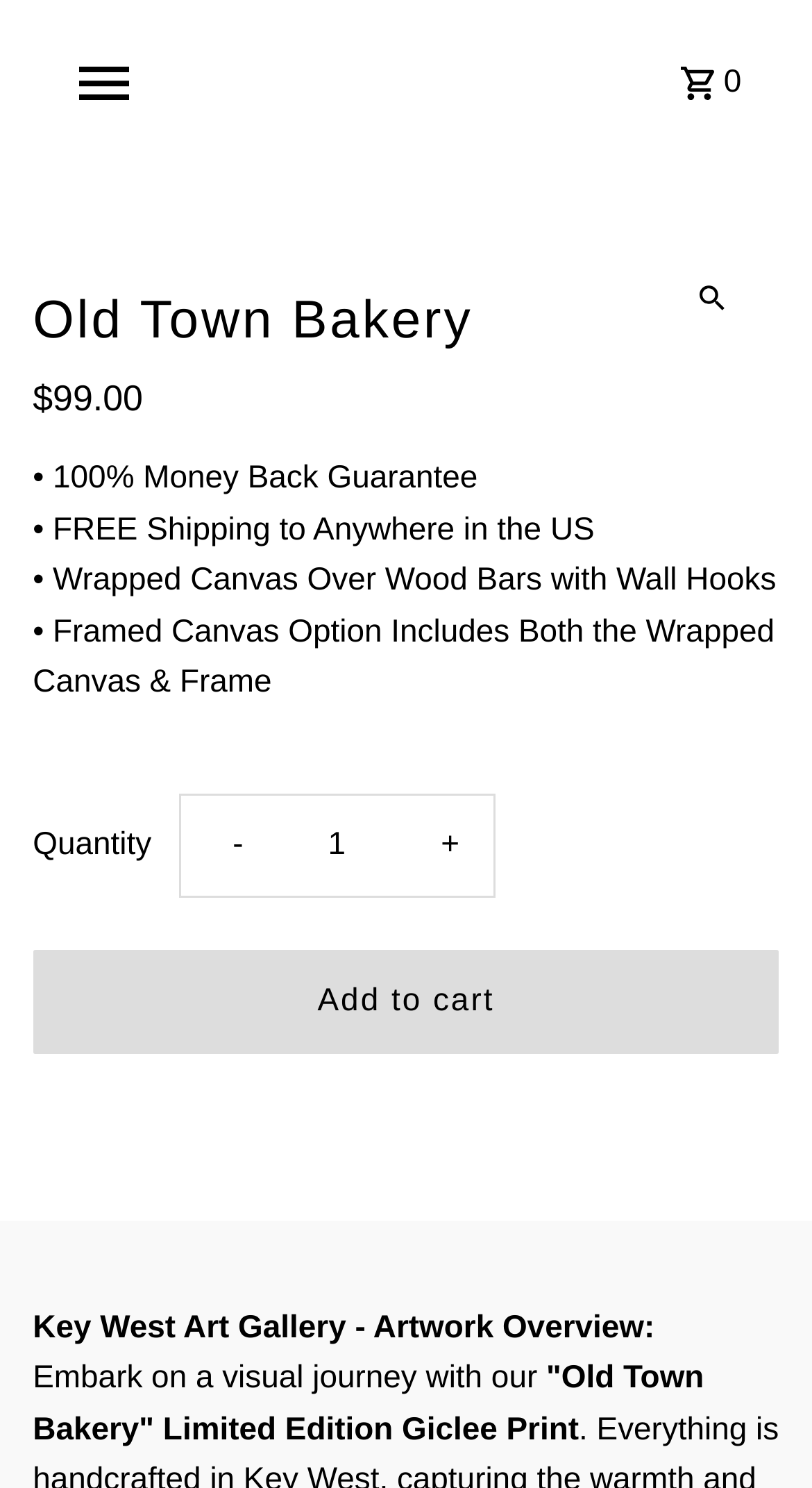Give a short answer using one word or phrase for the question:
What is the guarantee offered?

100% Money Back